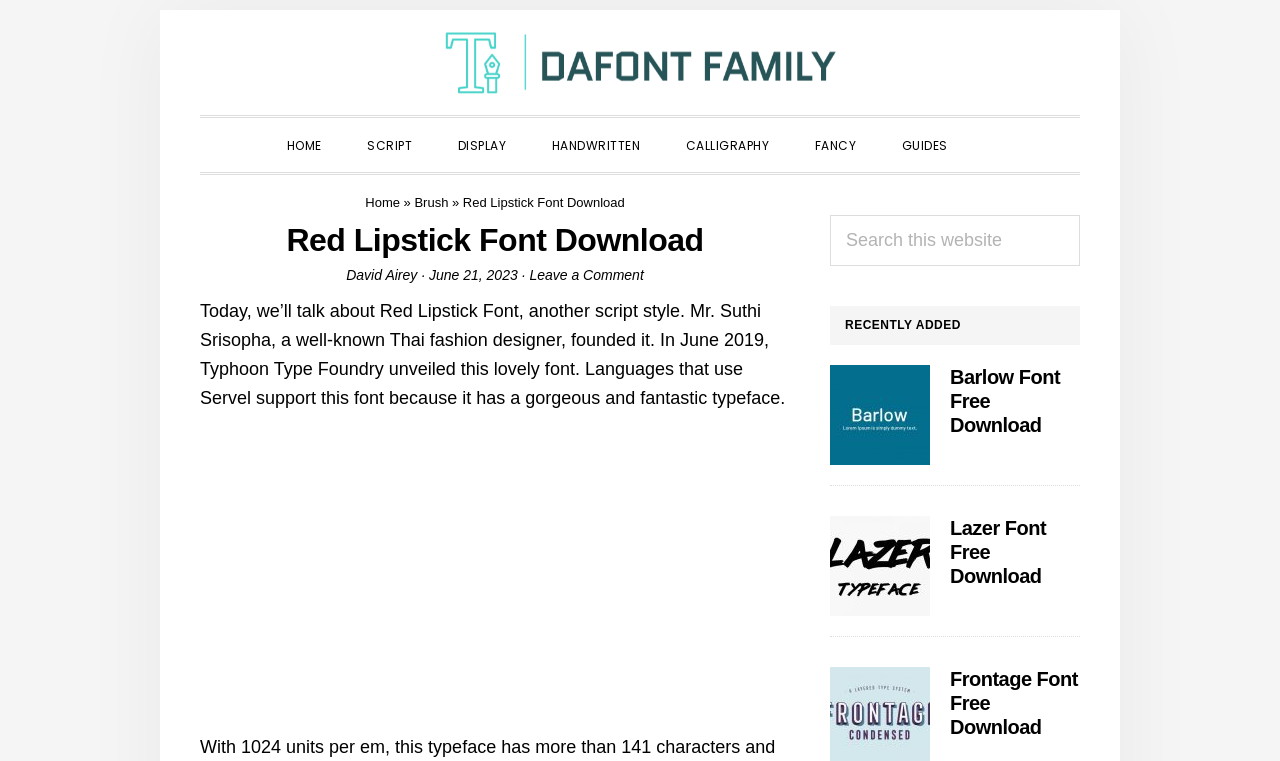What is the date of the latest article?
Give a detailed explanation using the information visible in the image.

The date of the latest article can be found in the time element which is located near the author's name, and it says 'June 21, 2023'.